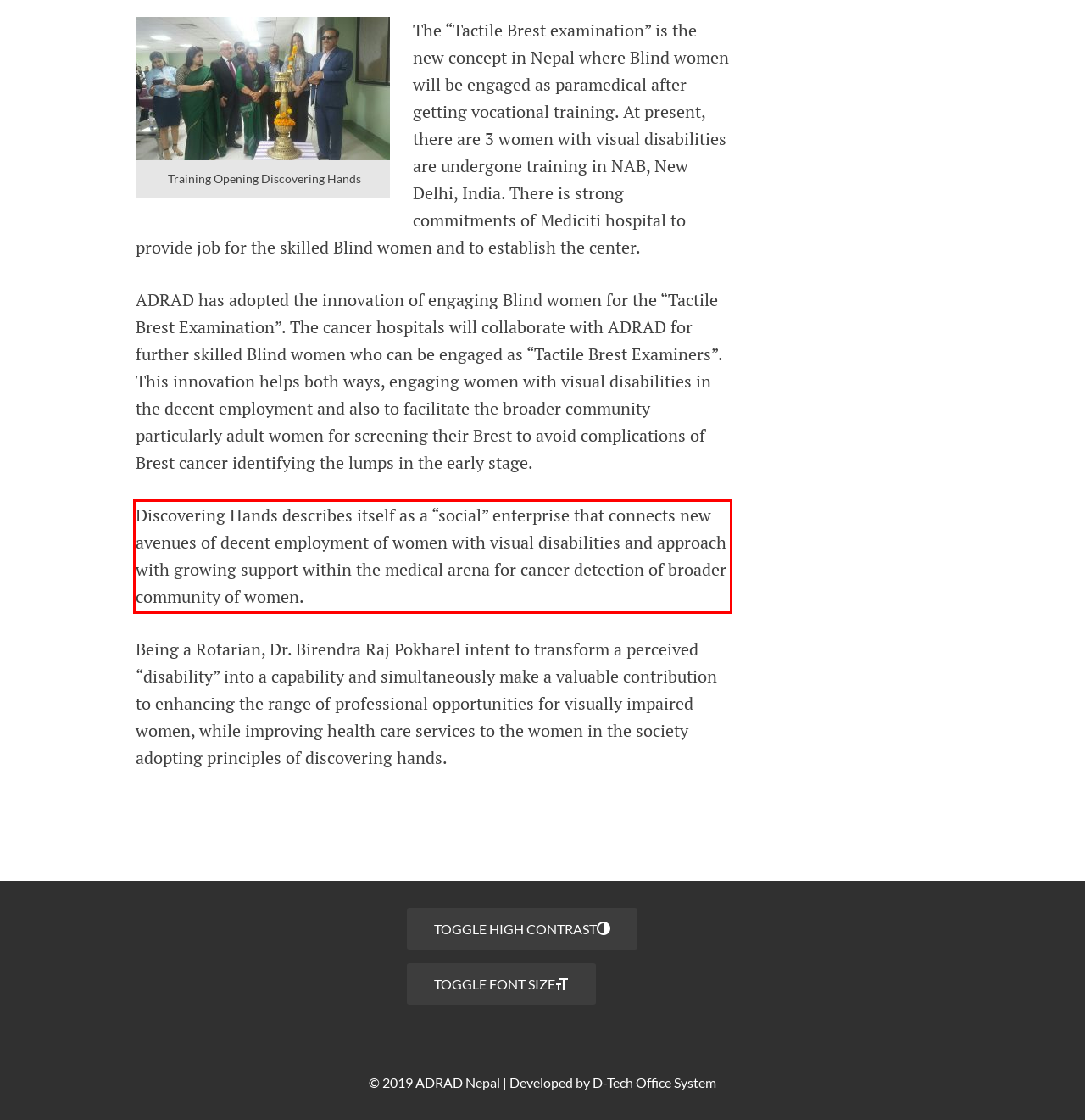You have a screenshot of a webpage with a UI element highlighted by a red bounding box. Use OCR to obtain the text within this highlighted area.

Discovering Hands describes itself as a “social” enterprise that connects new avenues of decent employment of women with visual disabilities and approach with growing support within the medical arena for cancer detection of broader community of women.